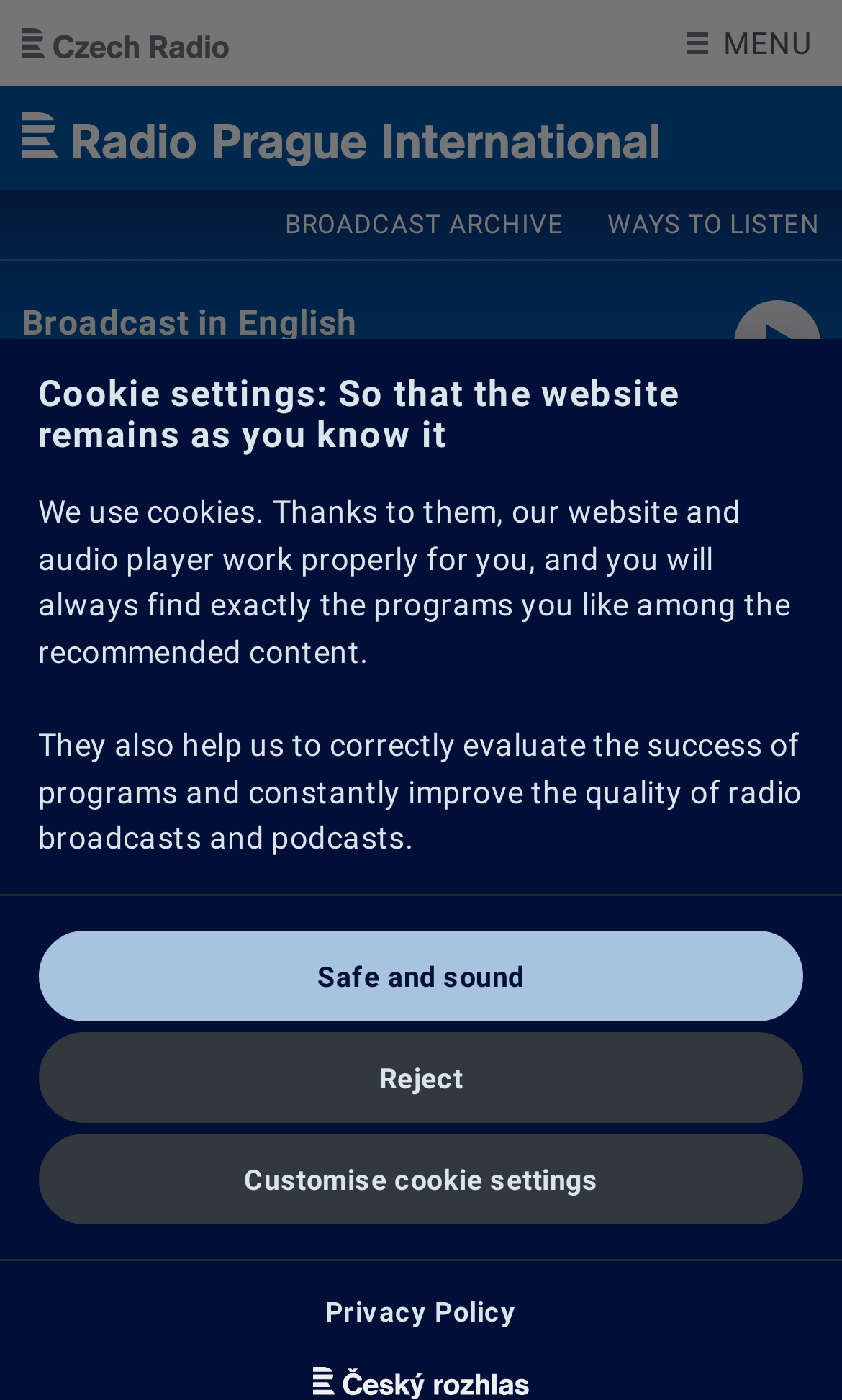What is the name of the radio station? Refer to the image and provide a one-word or short phrase answer.

Radio Prague International